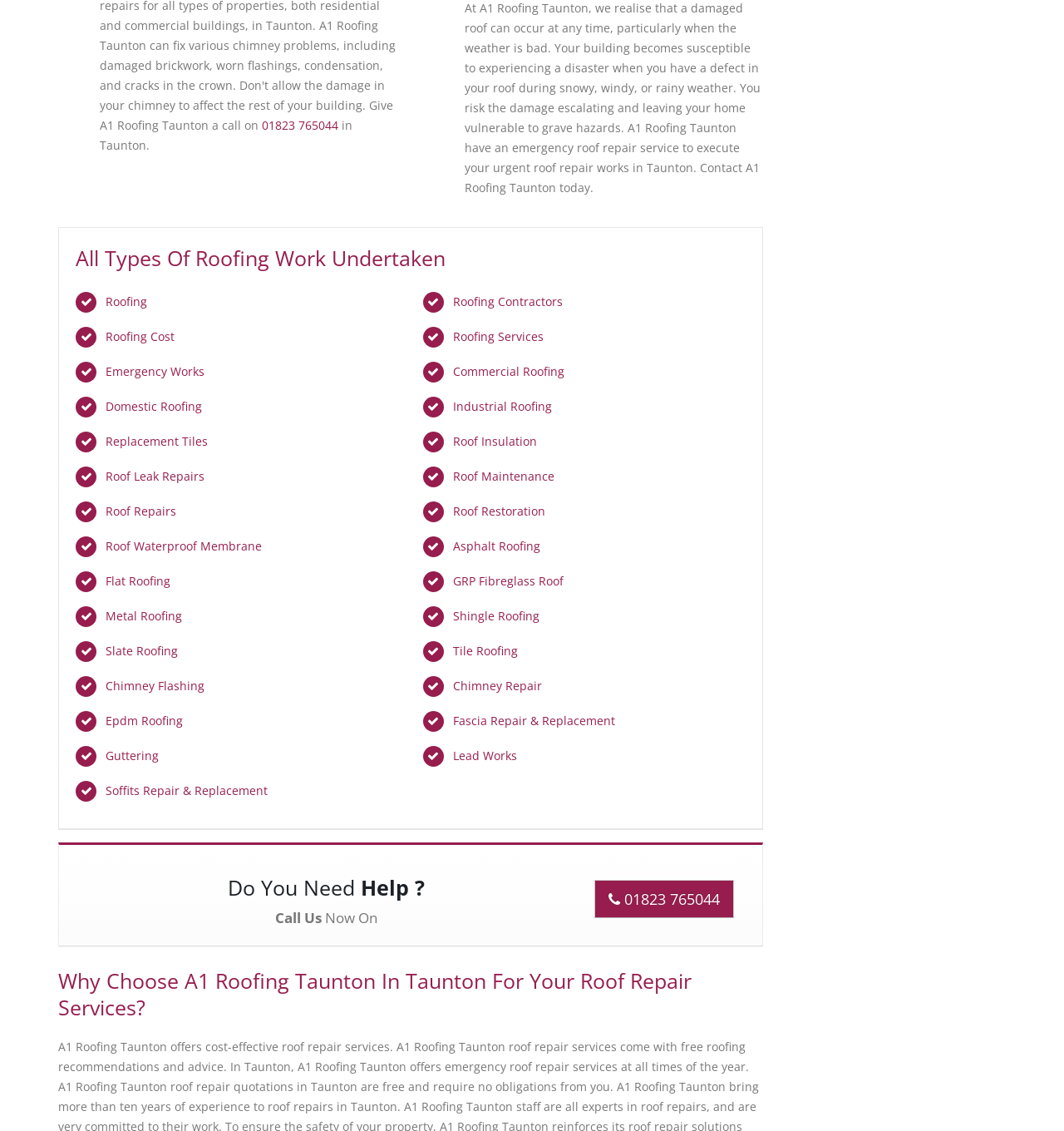What type of services does A1 Roofing Taunton offer?
Based on the image, answer the question with a single word or brief phrase.

Roofing services